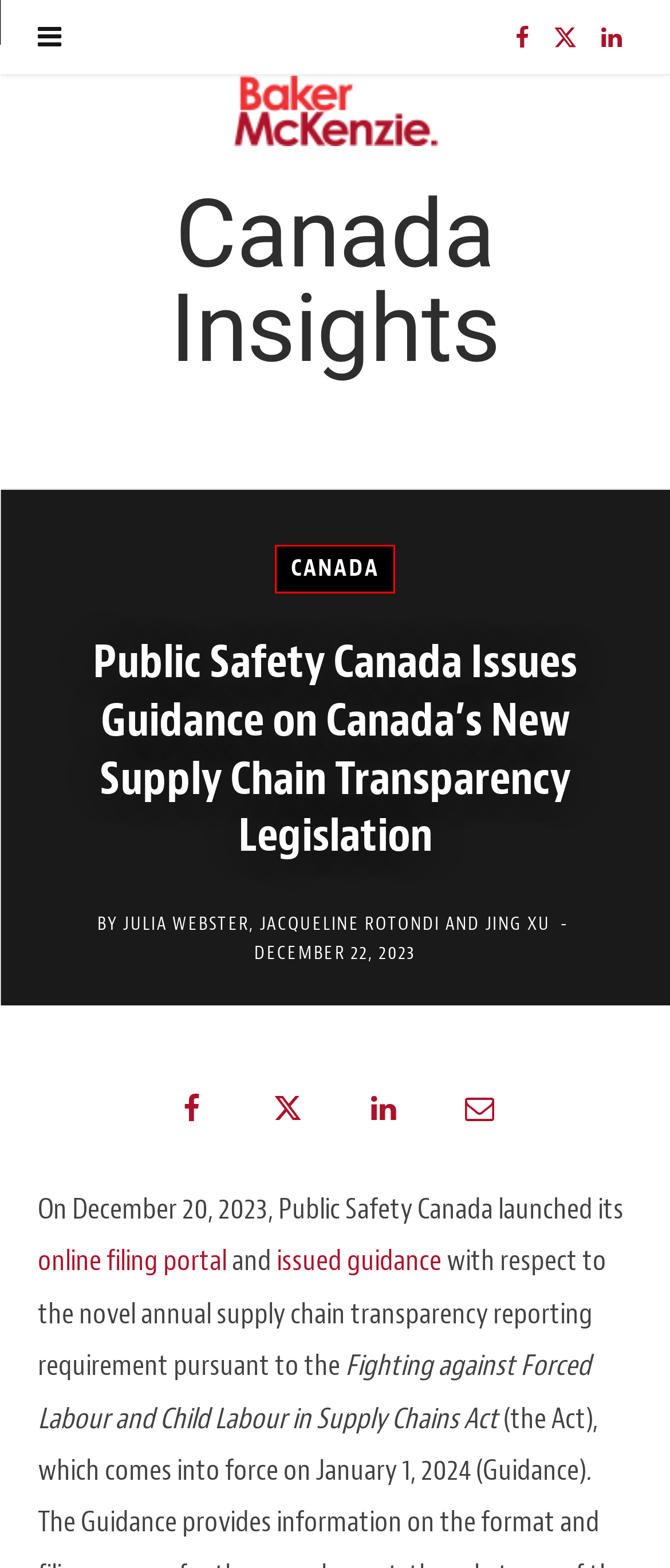You are given a screenshot of a webpage with a red rectangle bounding box around an element. Choose the best webpage description that matches the page after clicking the element in the bounding box. Here are the candidates:
A. Jacqueline Rotondi, Author at Canada Insights
B. Julia Webster, Author at Canada Insights
C. Canada Archives - Canada Insights
D. About - Canada Insights
E. Canada Insights -
F. Canada's 2024 Federal Budget: Trade & Customs Impact - Canada Insights
G. Jing Xu, Author at Canada Insights
H. In The News Archives - Canada Insights

C